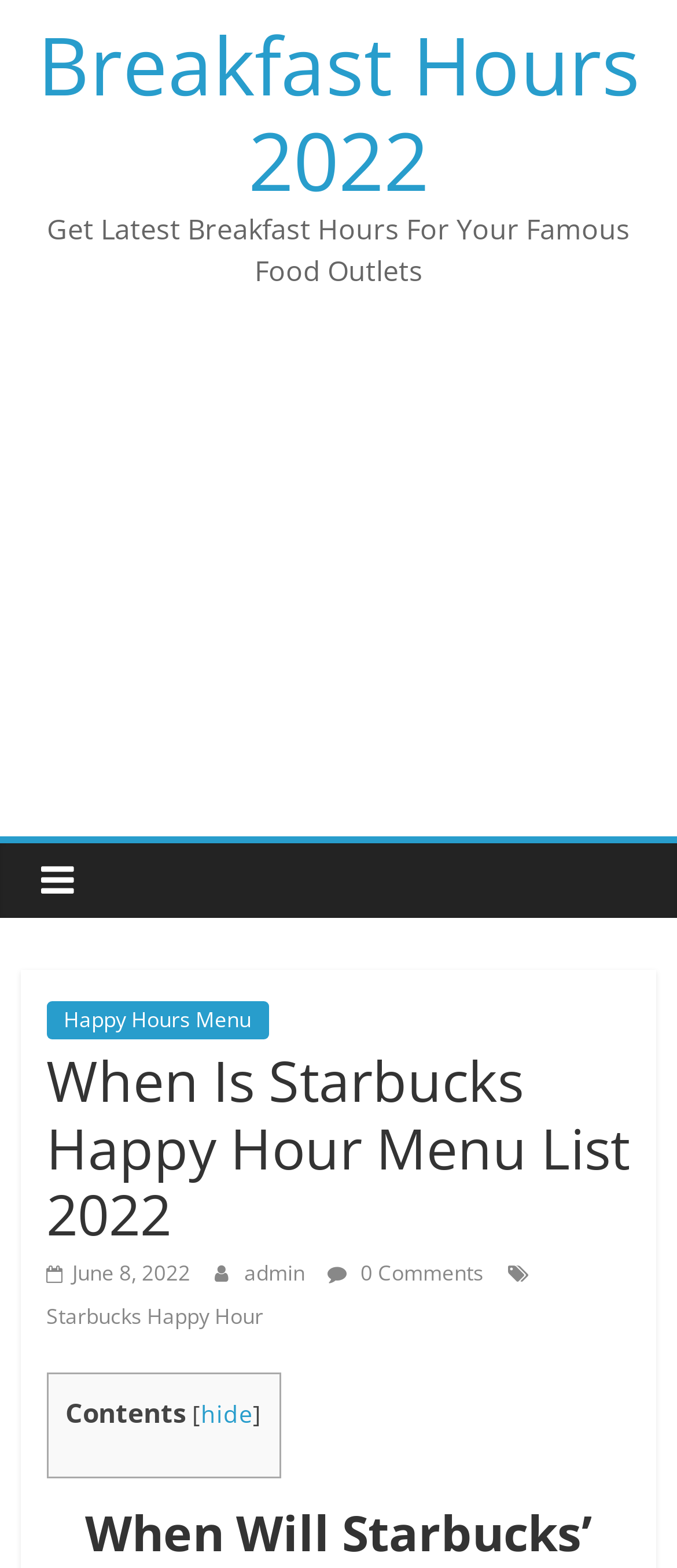Identify the bounding box coordinates for the region to click in order to carry out this instruction: "Show the contents". Provide the coordinates using four float numbers between 0 and 1, formatted as [left, top, right, bottom].

[0.297, 0.891, 0.374, 0.912]